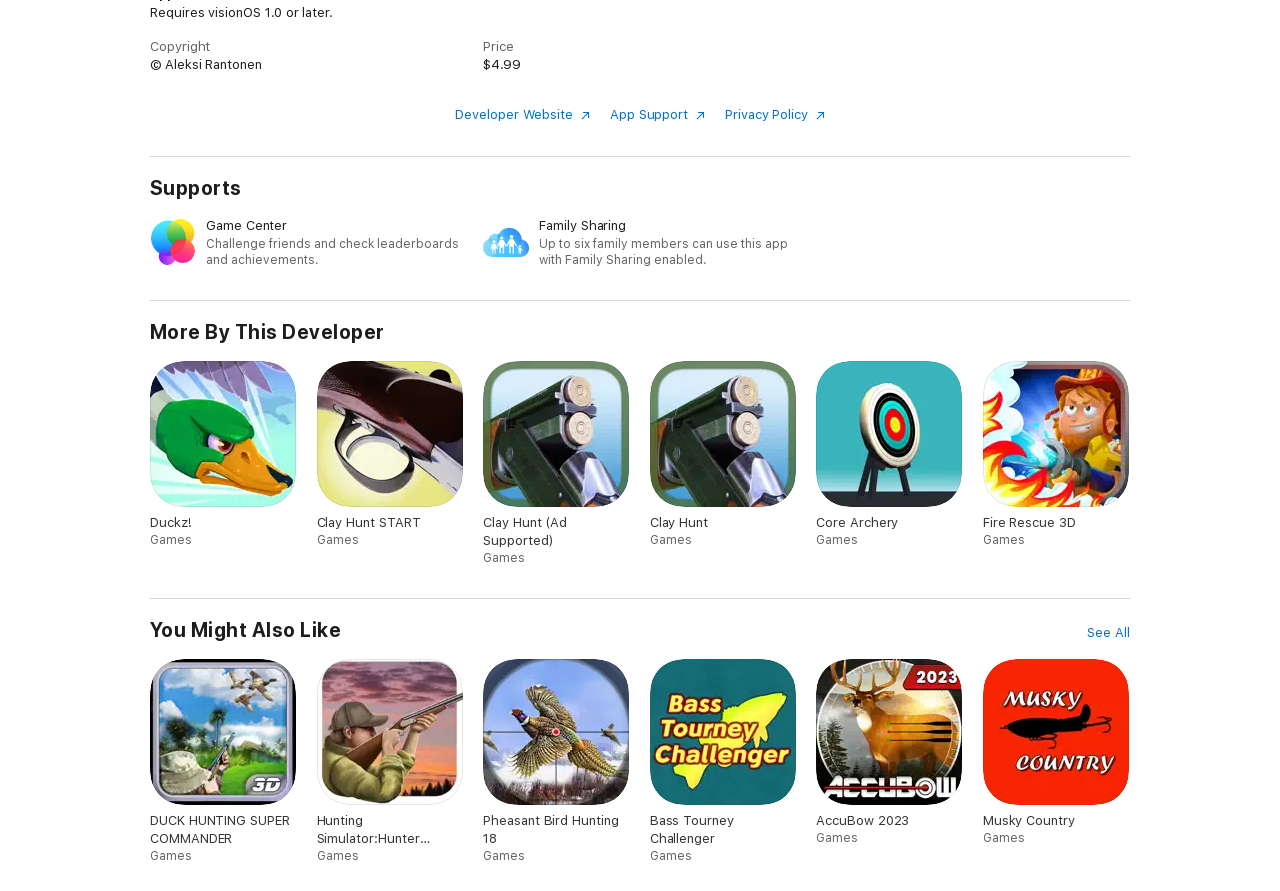Kindly determine the bounding box coordinates for the clickable area to achieve the given instruction: "Explore More By This Developer".

[0.117, 0.359, 0.3, 0.386]